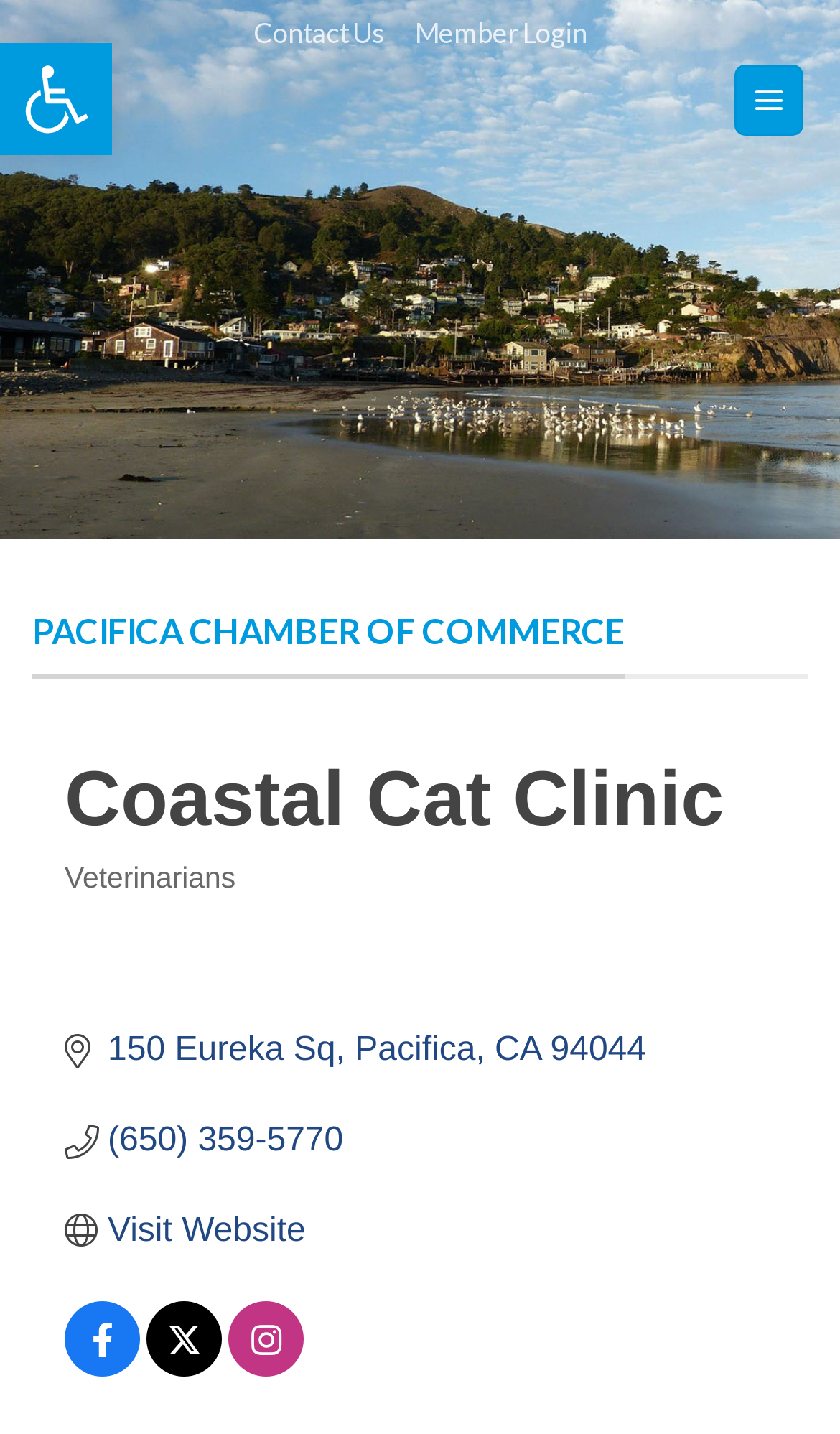Please determine the bounding box coordinates of the element's region to click in order to carry out the following instruction: "Open toolbar". The coordinates should be four float numbers between 0 and 1, i.e., [left, top, right, bottom].

[0.0, 0.03, 0.133, 0.108]